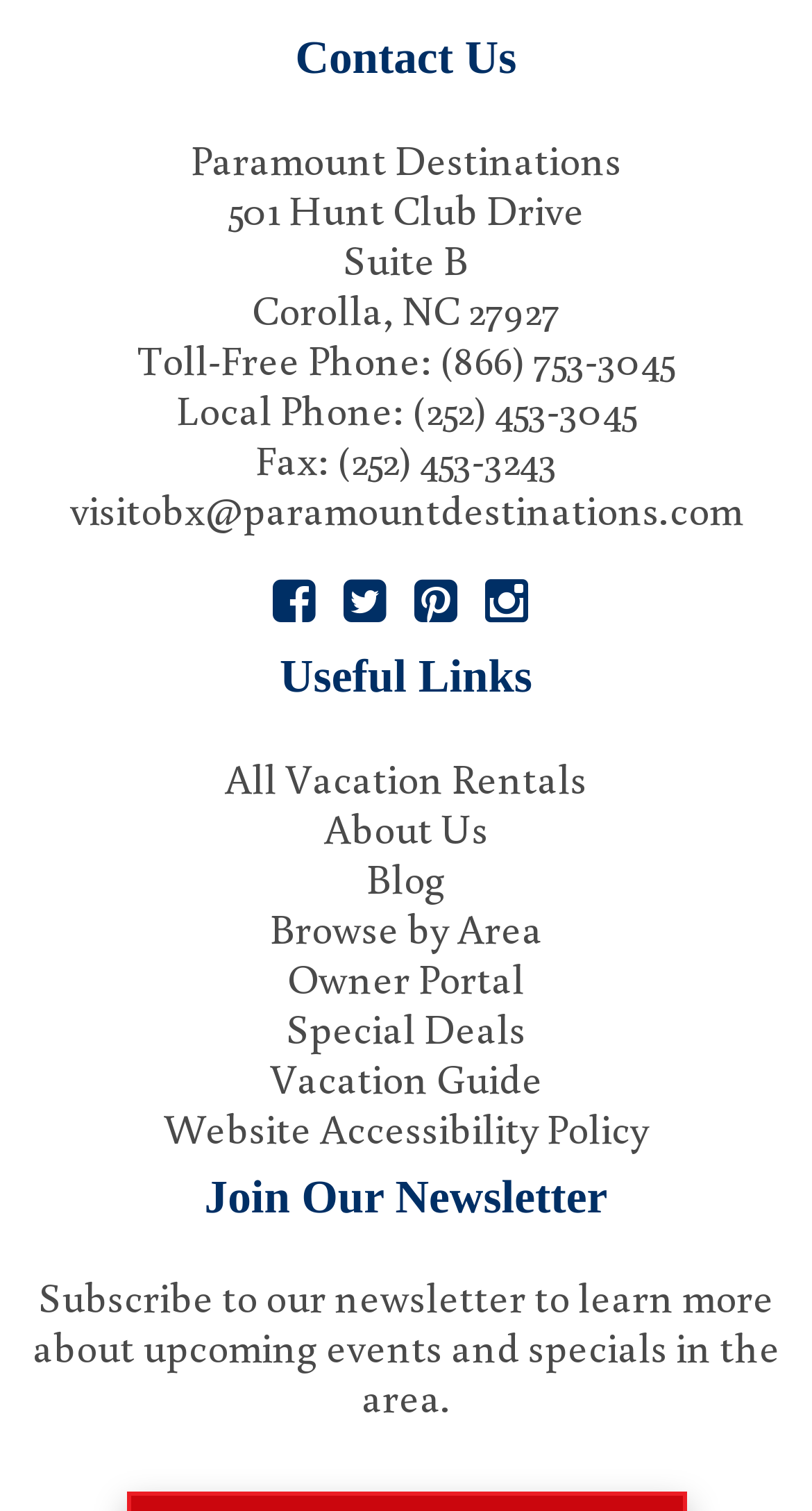Please determine the bounding box coordinates of the clickable area required to carry out the following instruction: "Visit the Facebook page". The coordinates must be four float numbers between 0 and 1, represented as [left, top, right, bottom].

[0.336, 0.375, 0.39, 0.418]